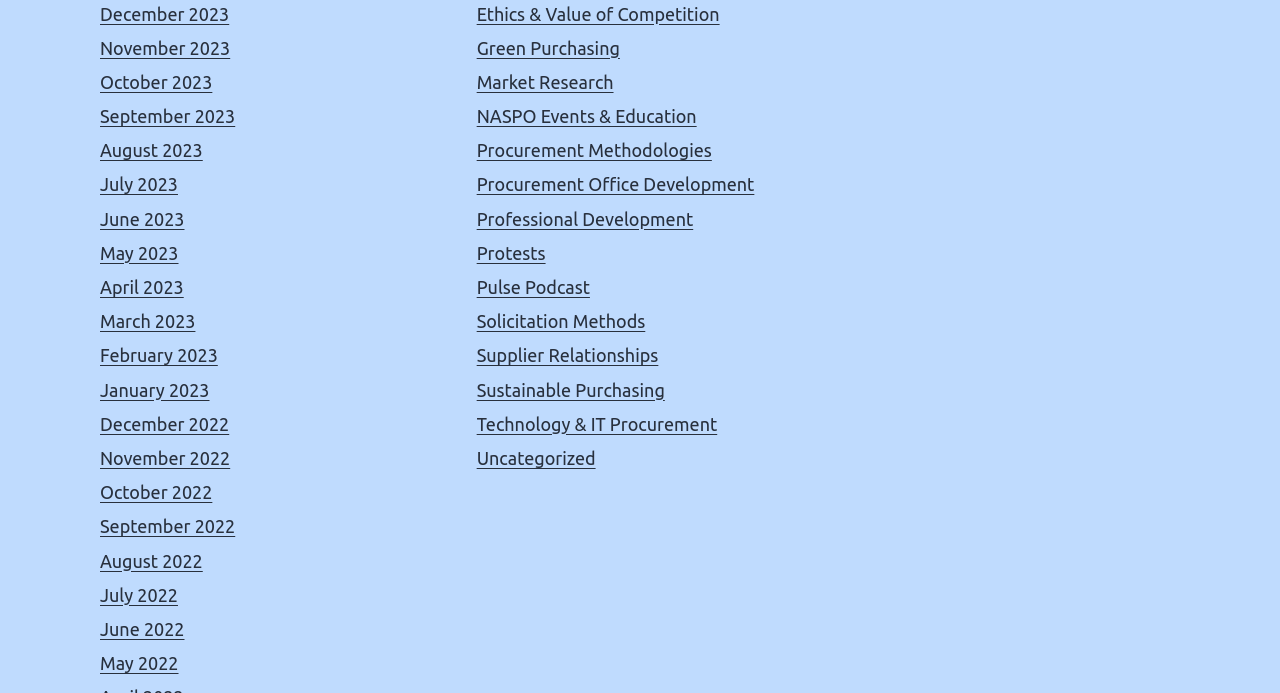What is the category of the link 'Green Purchasing'?
Look at the image and respond with a one-word or short-phrase answer.

Sustainable Purchasing